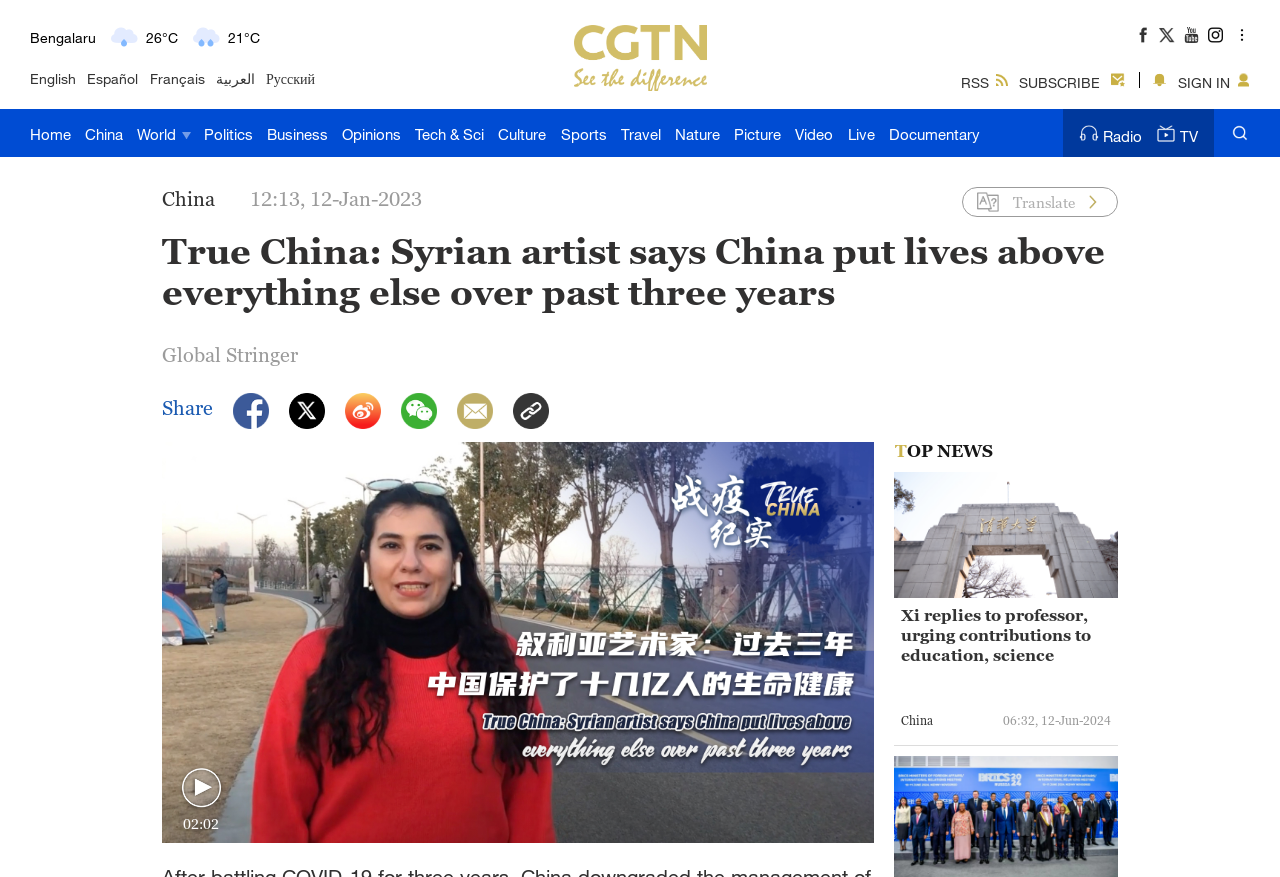Extract the bounding box coordinates for the described element: "Tech & Sci". The coordinates should be represented as four float numbers between 0 and 1: [left, top, right, bottom].

[0.324, 0.124, 0.378, 0.179]